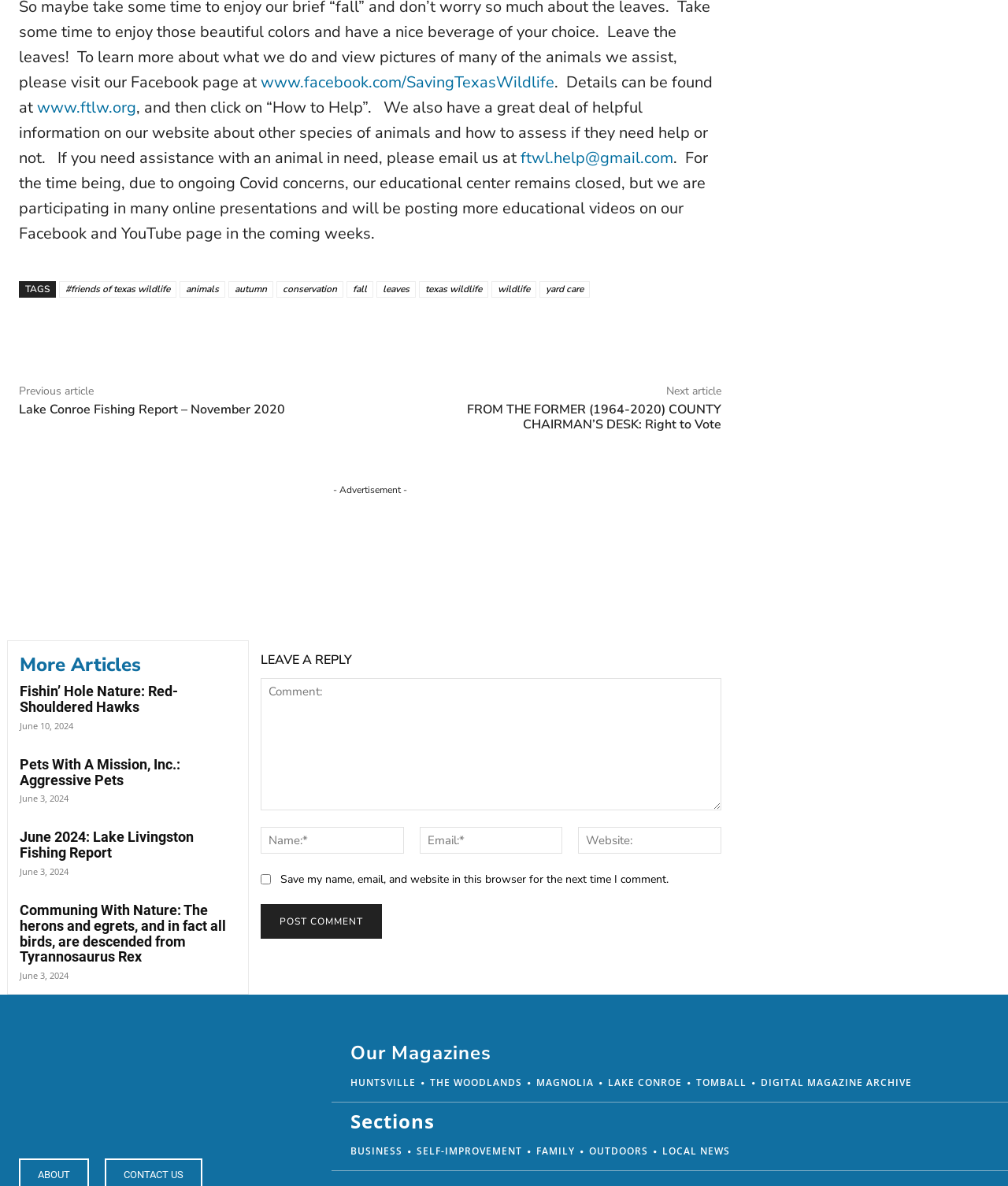What is the topic of the 'Fishin’ Hole Nature' article?
Using the visual information, answer the question in a single word or phrase.

Red-Shouldered Hawks